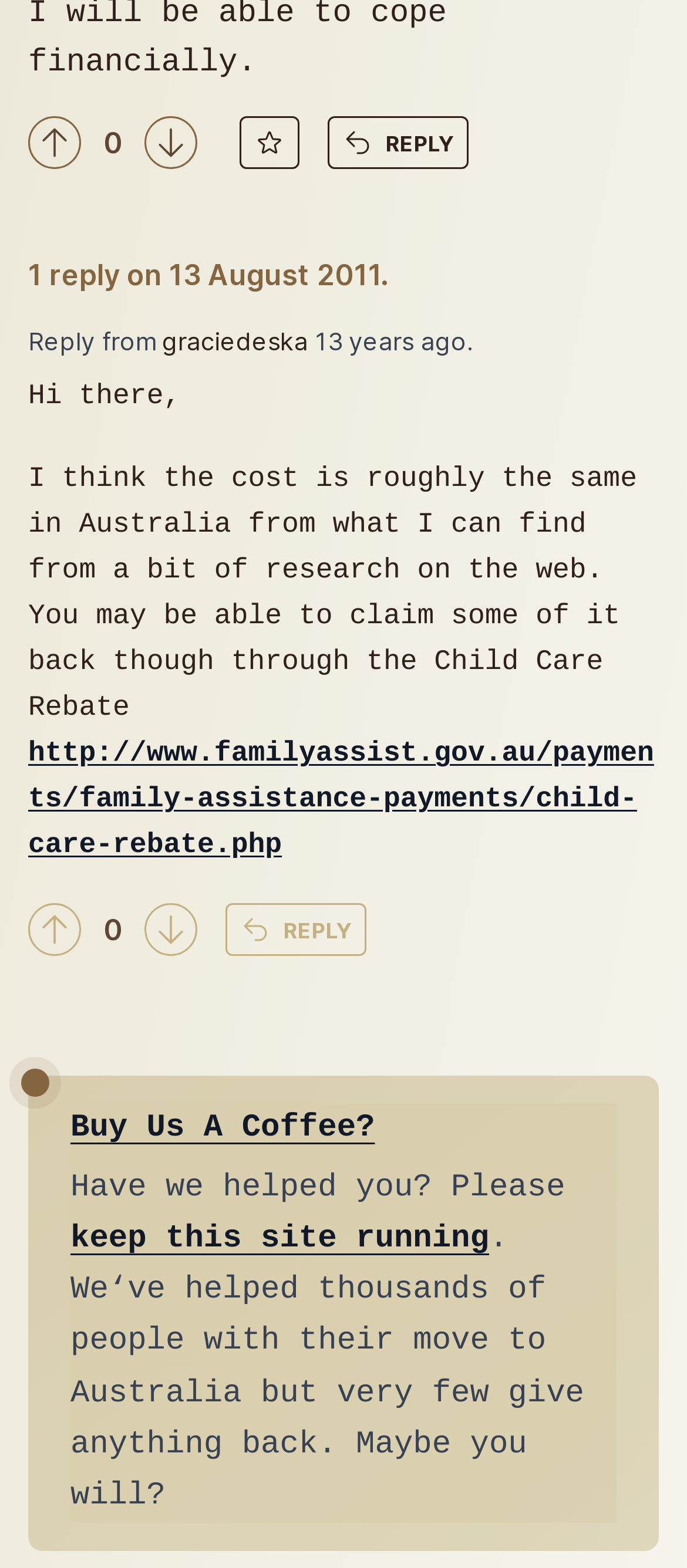Who is the author of the reply?
Based on the image, answer the question with as much detail as possible.

I found the author's name 'graciedeska' in the StaticText element with ID 423, which is located below the 'Reply from' text.